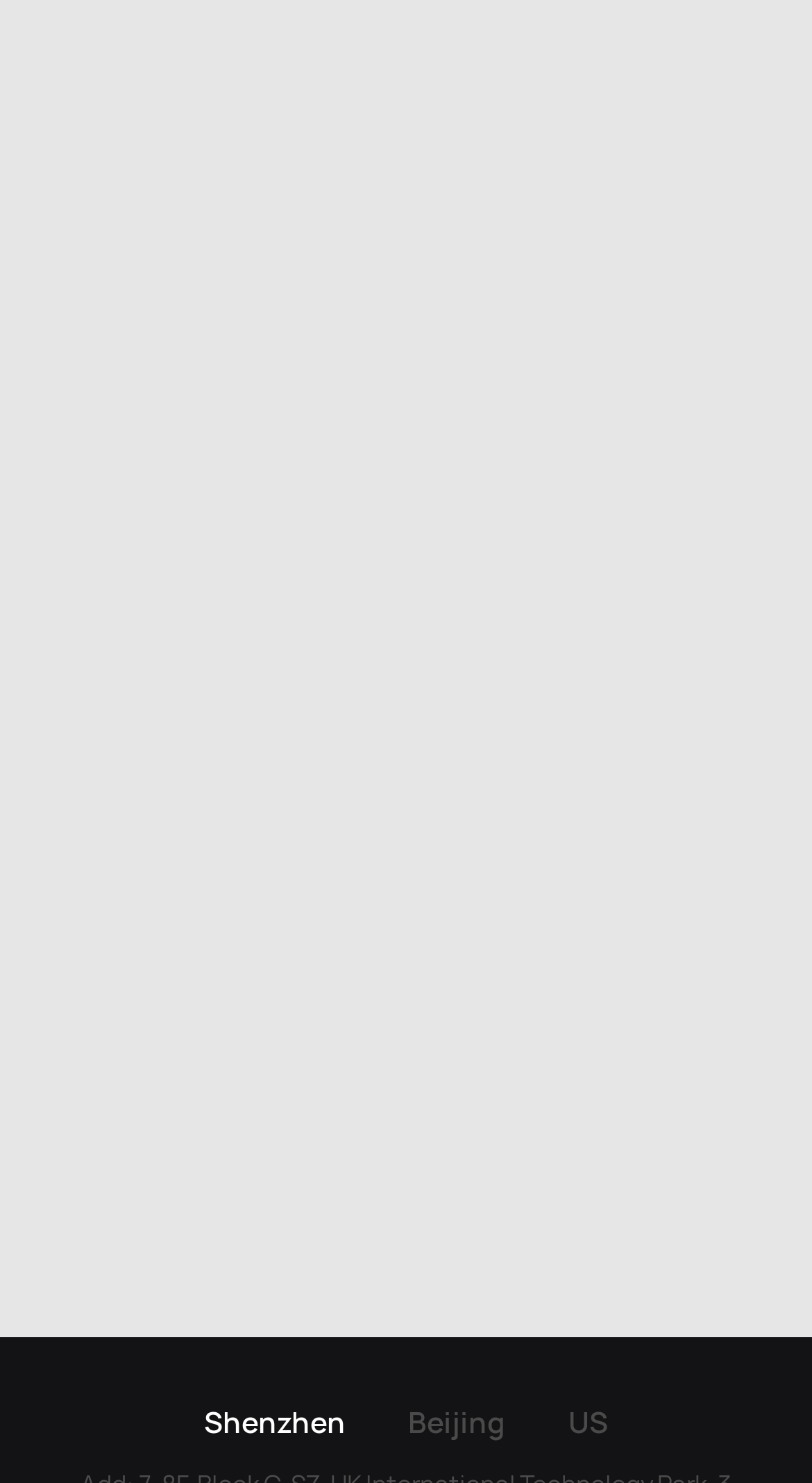Determine the bounding box coordinates of the clickable element necessary to fulfill the instruction: "Read the post by Reesa Harrell". Provide the coordinates as four float numbers within the 0 to 1 range, i.e., [left, top, right, bottom].

None